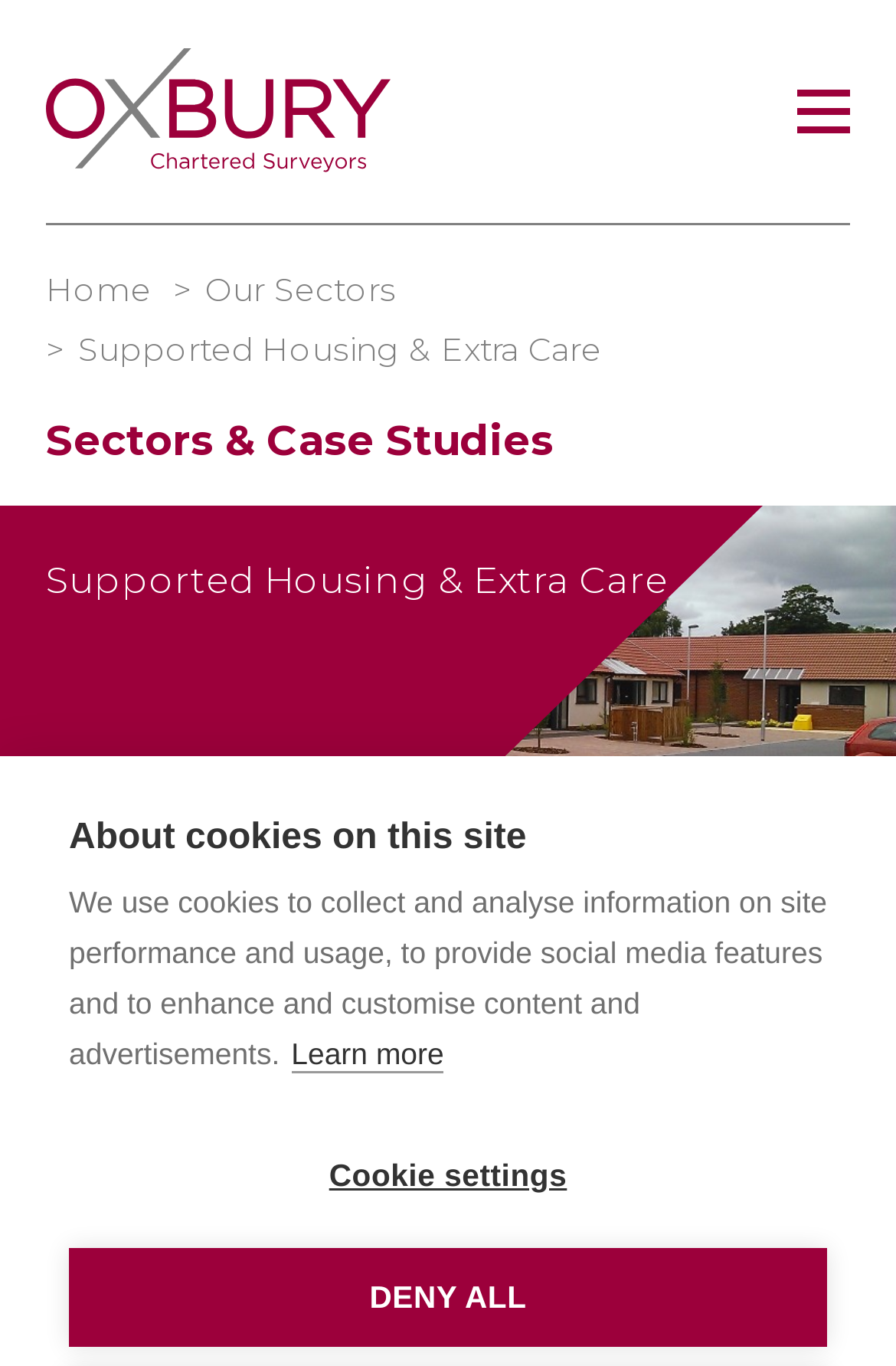Please answer the following query using a single word or phrase: 
What sector is the webpage currently focused on?

Supported Housing & Extra Care